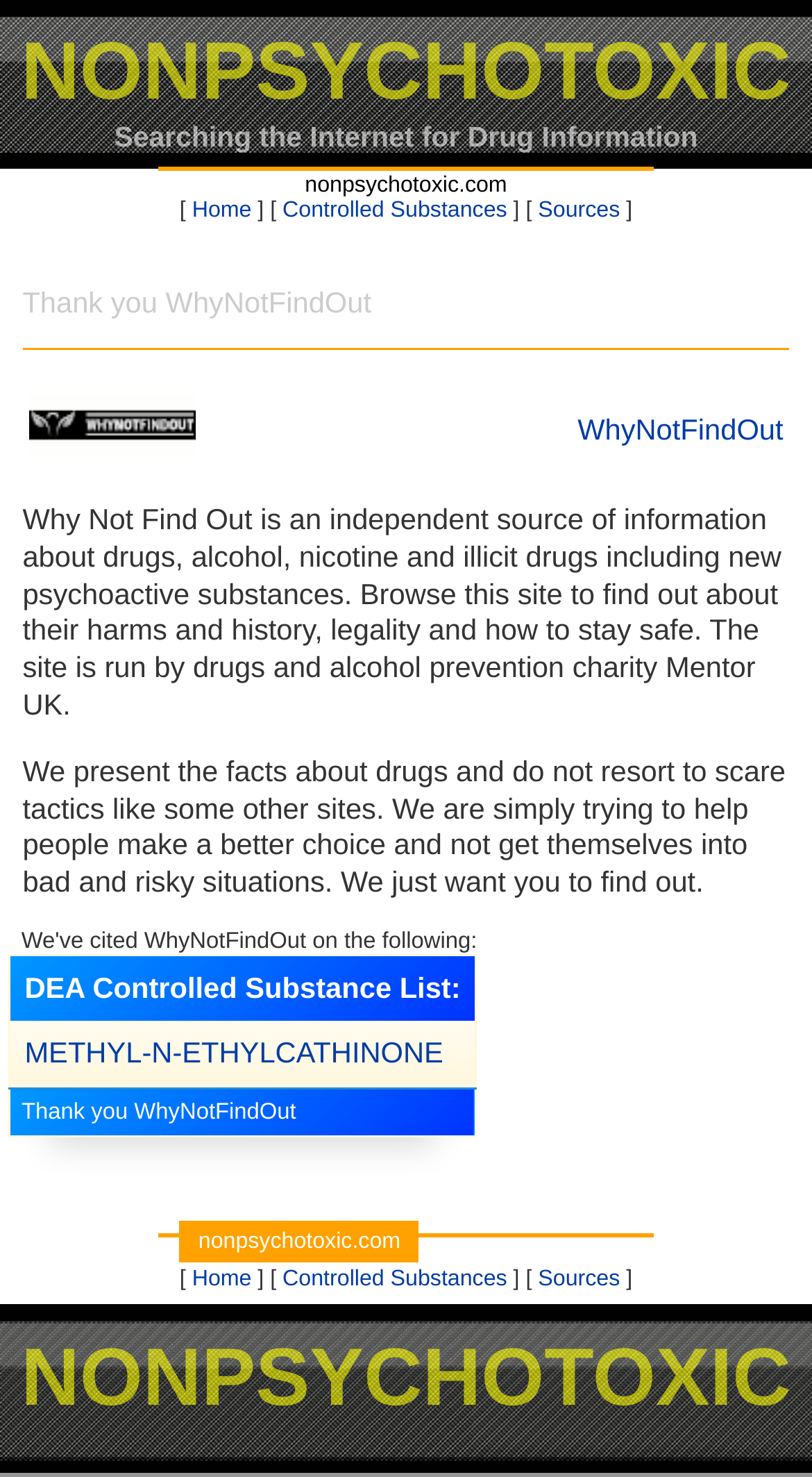Find the bounding box coordinates for the HTML element described as: "Thank you WhyNotFindOut". The coordinates should consist of four float values between 0 and 1, i.e., [left, top, right, bottom].

[0.026, 0.744, 0.365, 0.761]